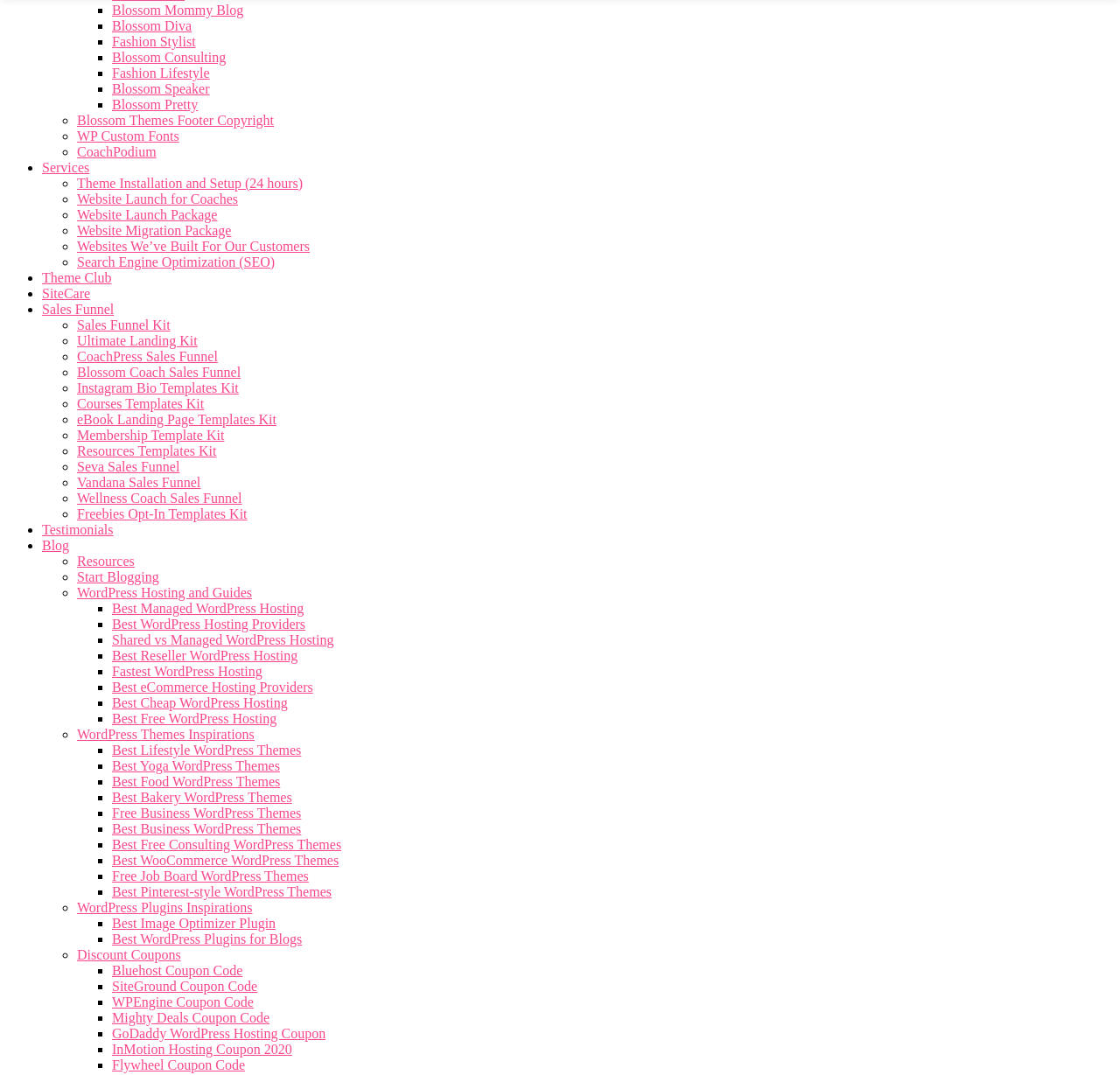Determine the bounding box of the UI element mentioned here: "Articlez.com". The coordinates must be in the format [left, top, right, bottom] with values ranging from 0 to 1.

None